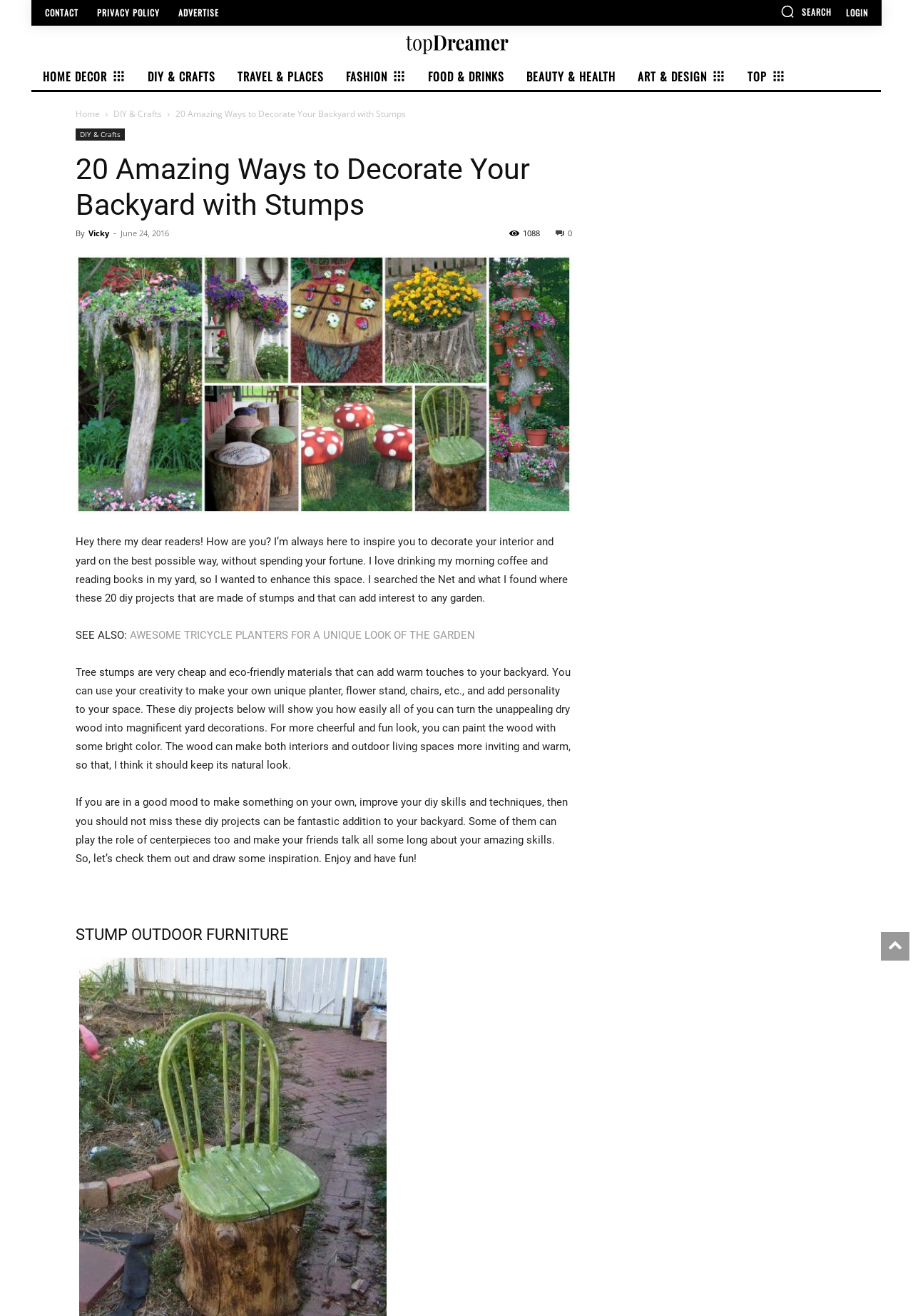Determine the bounding box coordinates for the element that should be clicked to follow this instruction: "check out the HOME DECOR category". The coordinates should be given as four float numbers between 0 and 1, in the format [left, top, right, bottom].

[0.034, 0.047, 0.145, 0.068]